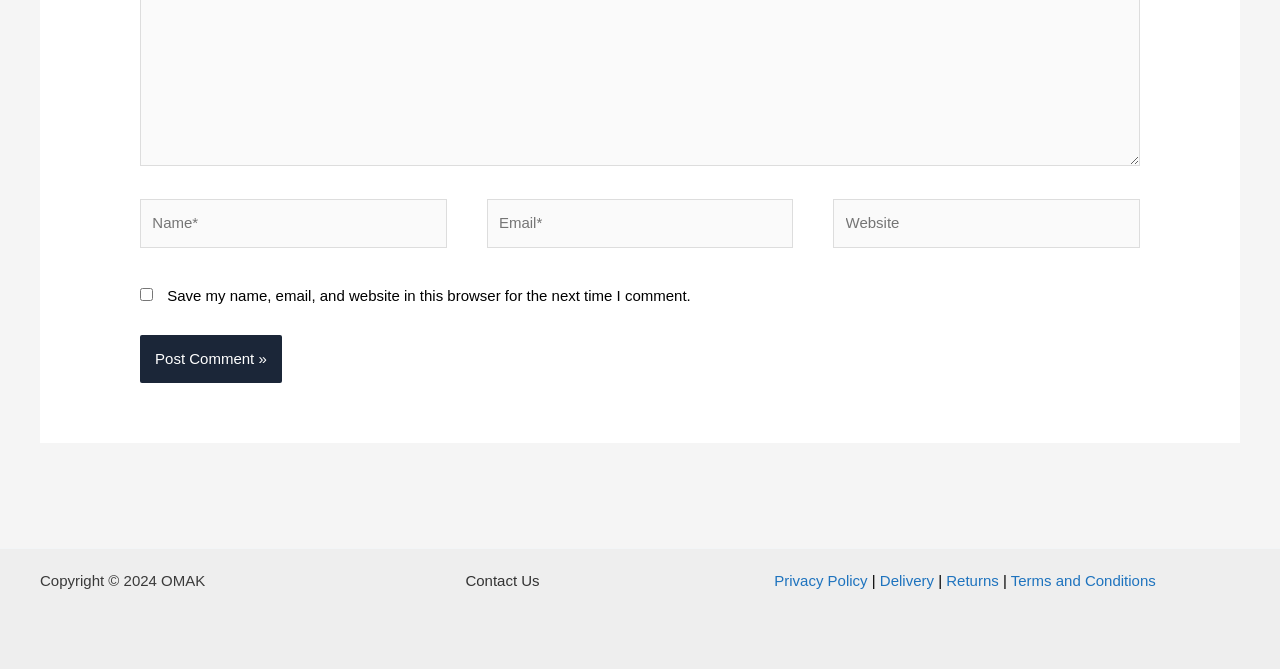Provide a single word or phrase answer to the question: 
What is the purpose of the checkbox?

Save comment information